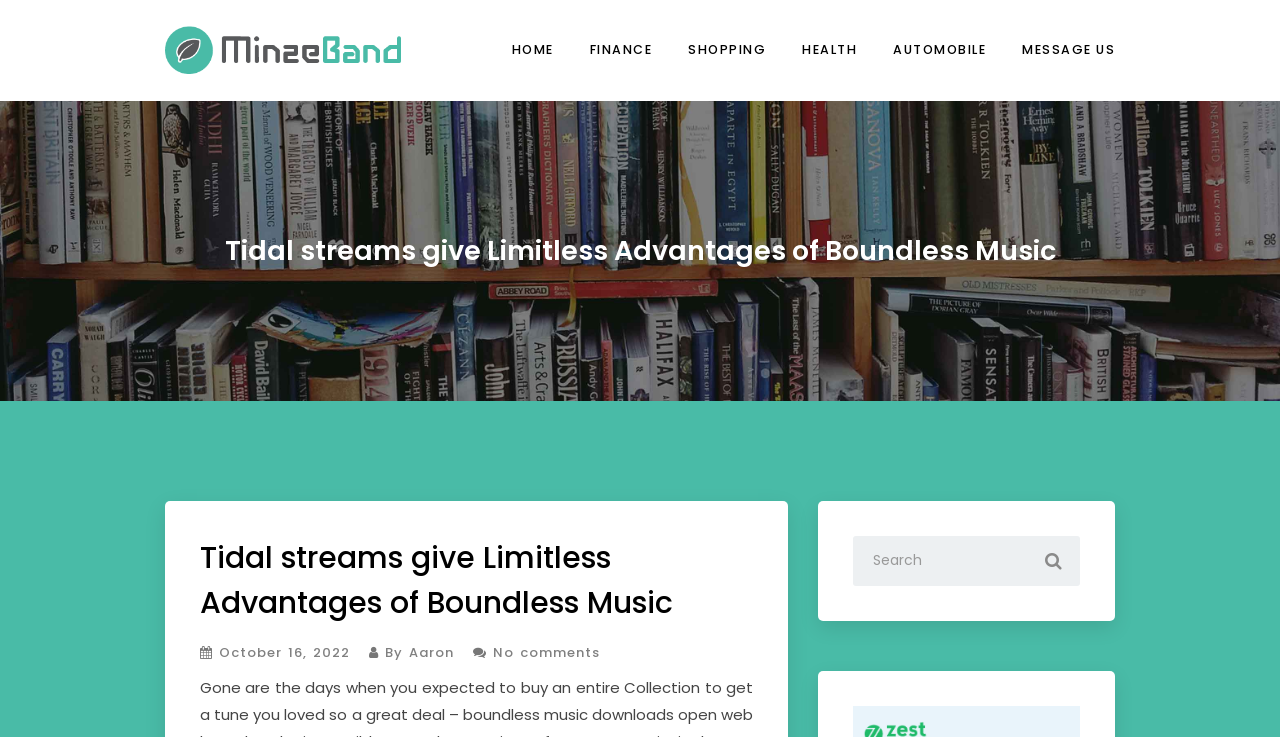Determine the bounding box coordinates for the clickable element required to fulfill the instruction: "Search for something". Provide the coordinates as four float numbers between 0 and 1, i.e., [left, top, right, bottom].

[0.667, 0.727, 0.844, 0.794]